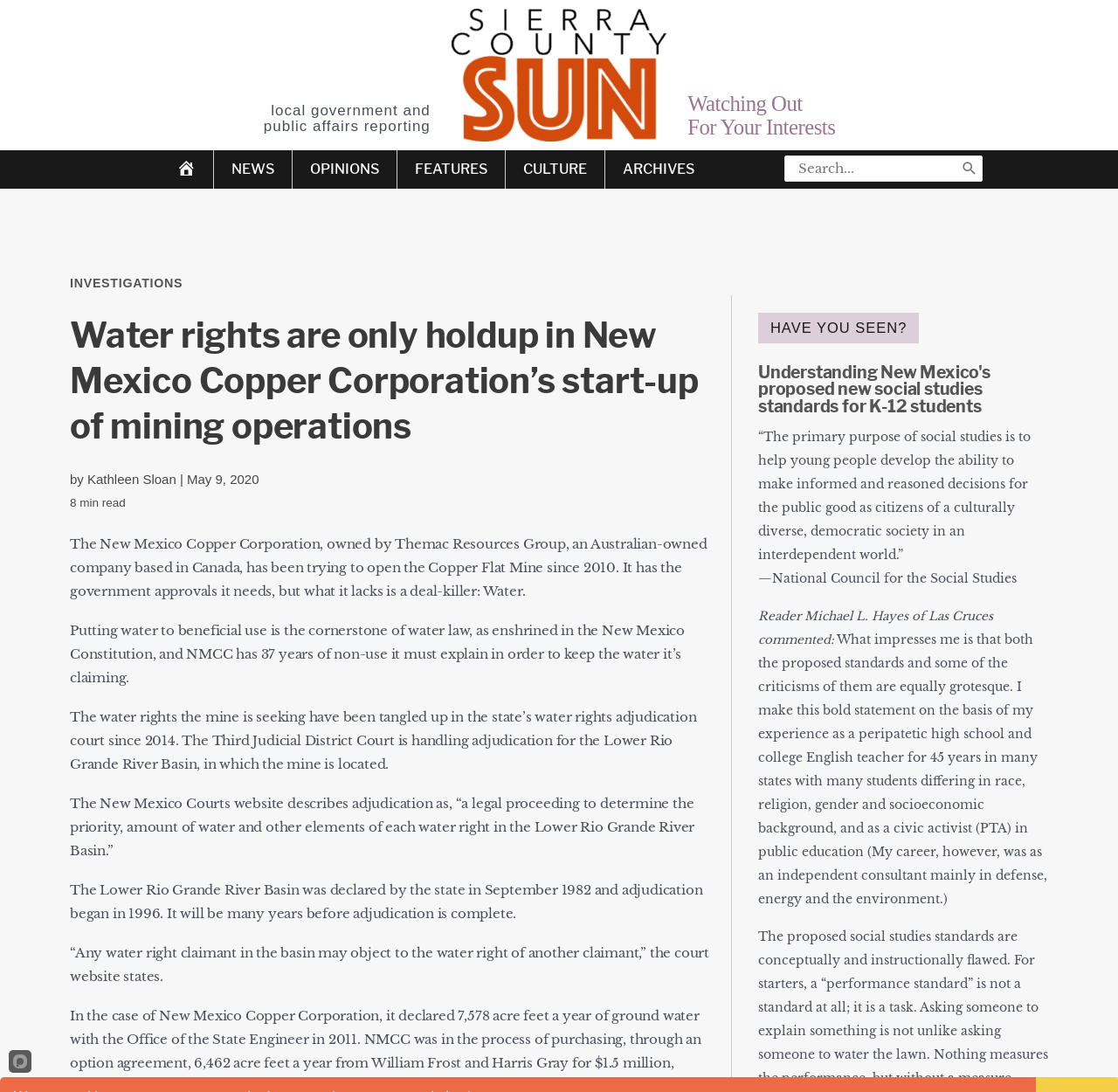Please identify the bounding box coordinates of the area I need to click to accomplish the following instruction: "Search for something".

[0.702, 0.142, 0.879, 0.166]